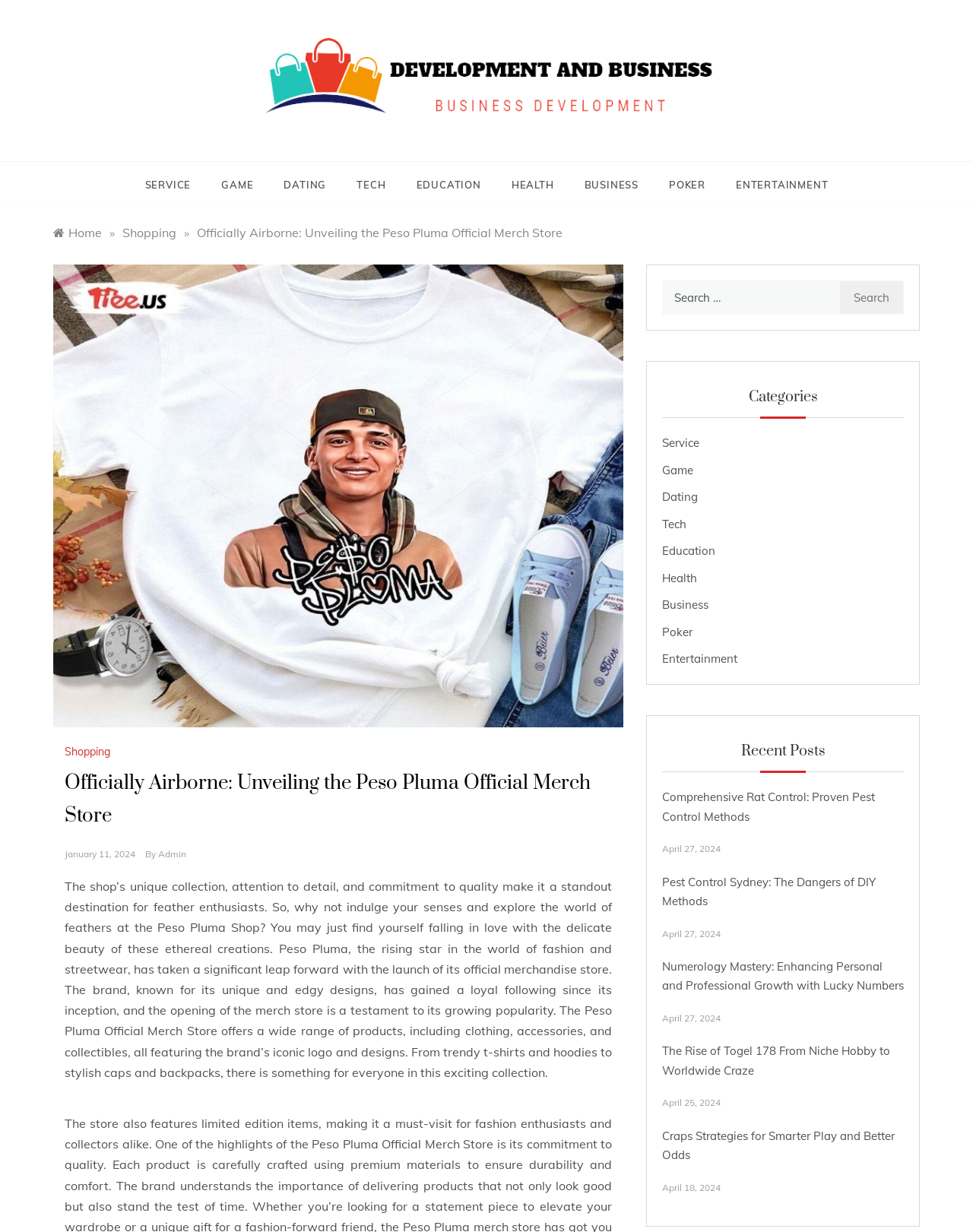Please find the bounding box coordinates of the clickable region needed to complete the following instruction: "Search for something". The bounding box coordinates must consist of four float numbers between 0 and 1, i.e., [left, top, right, bottom].

[0.68, 0.228, 0.929, 0.255]